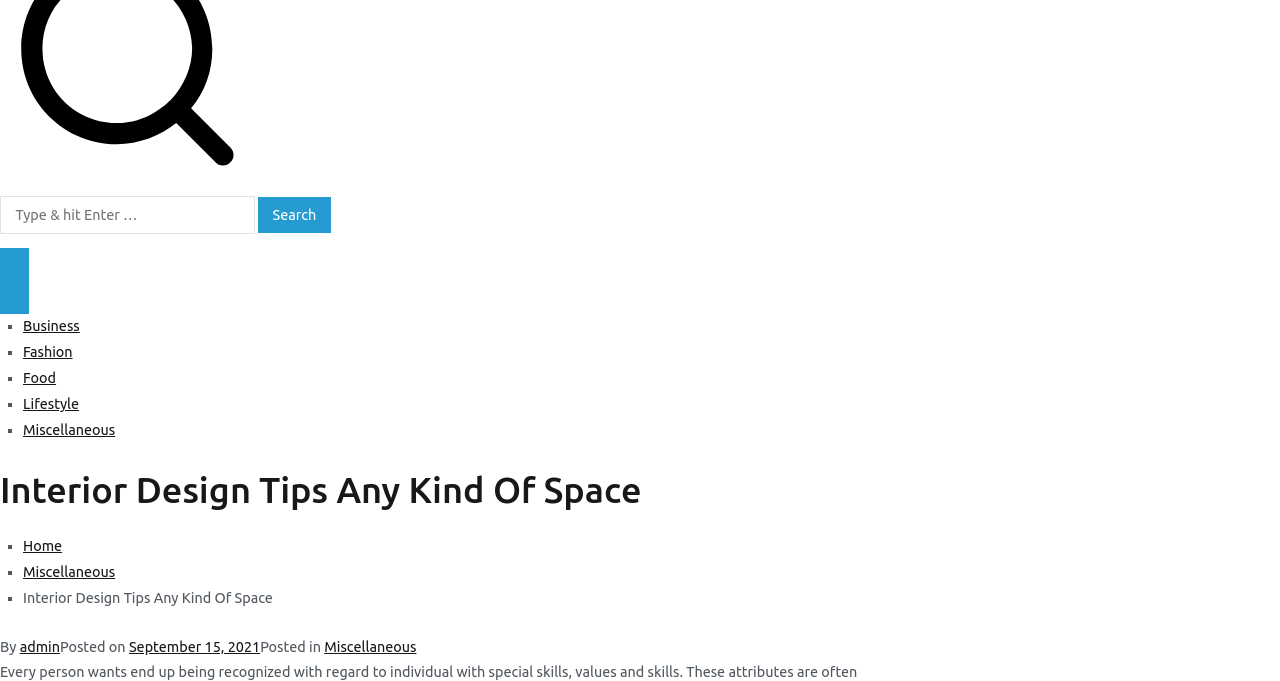Locate the bounding box coordinates of the area where you should click to accomplish the instruction: "Search for something".

[0.0, 0.288, 0.199, 0.344]